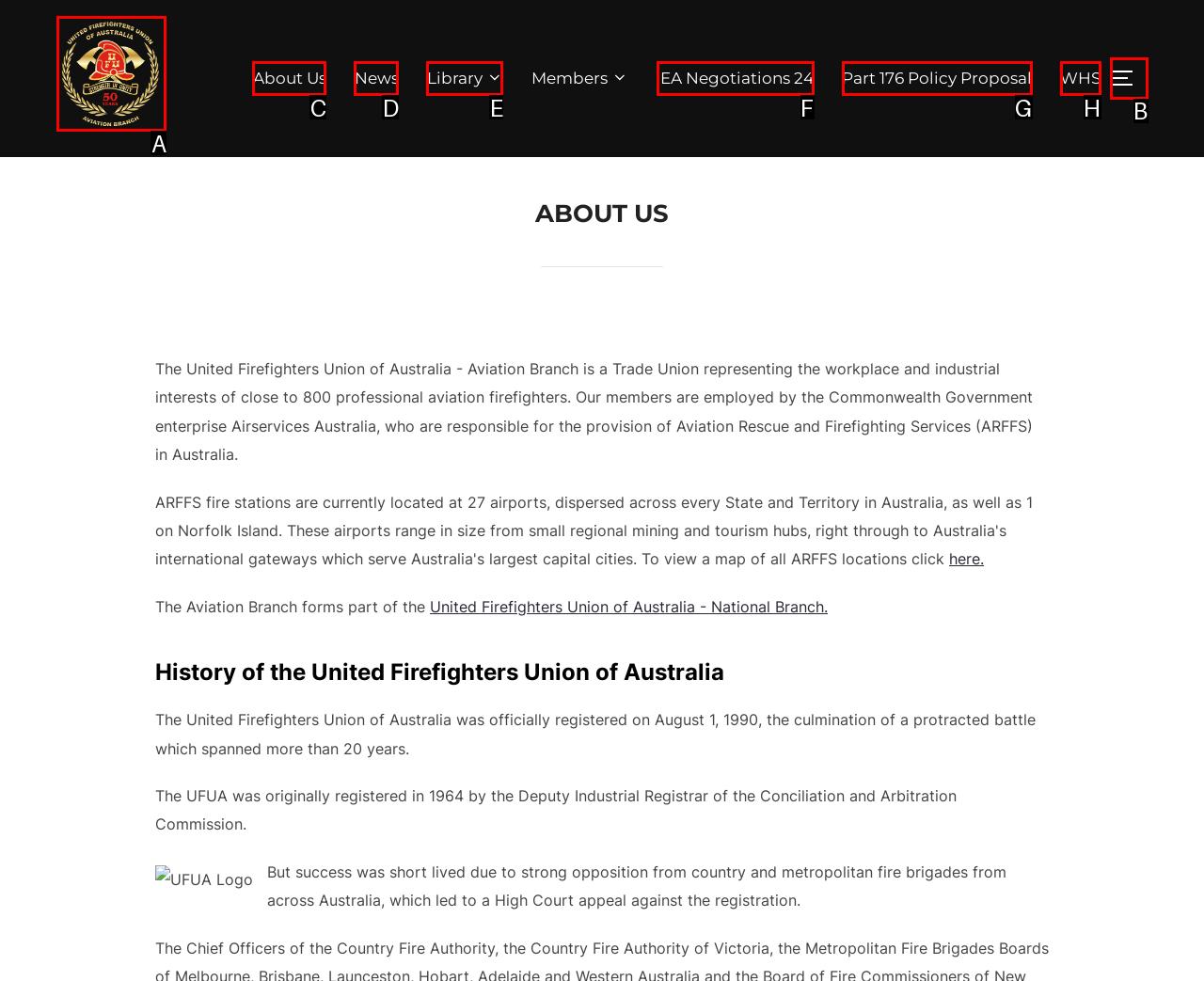Determine the correct UI element to click for this instruction: Click the UFUAV logo. Respond with the letter of the chosen element.

A